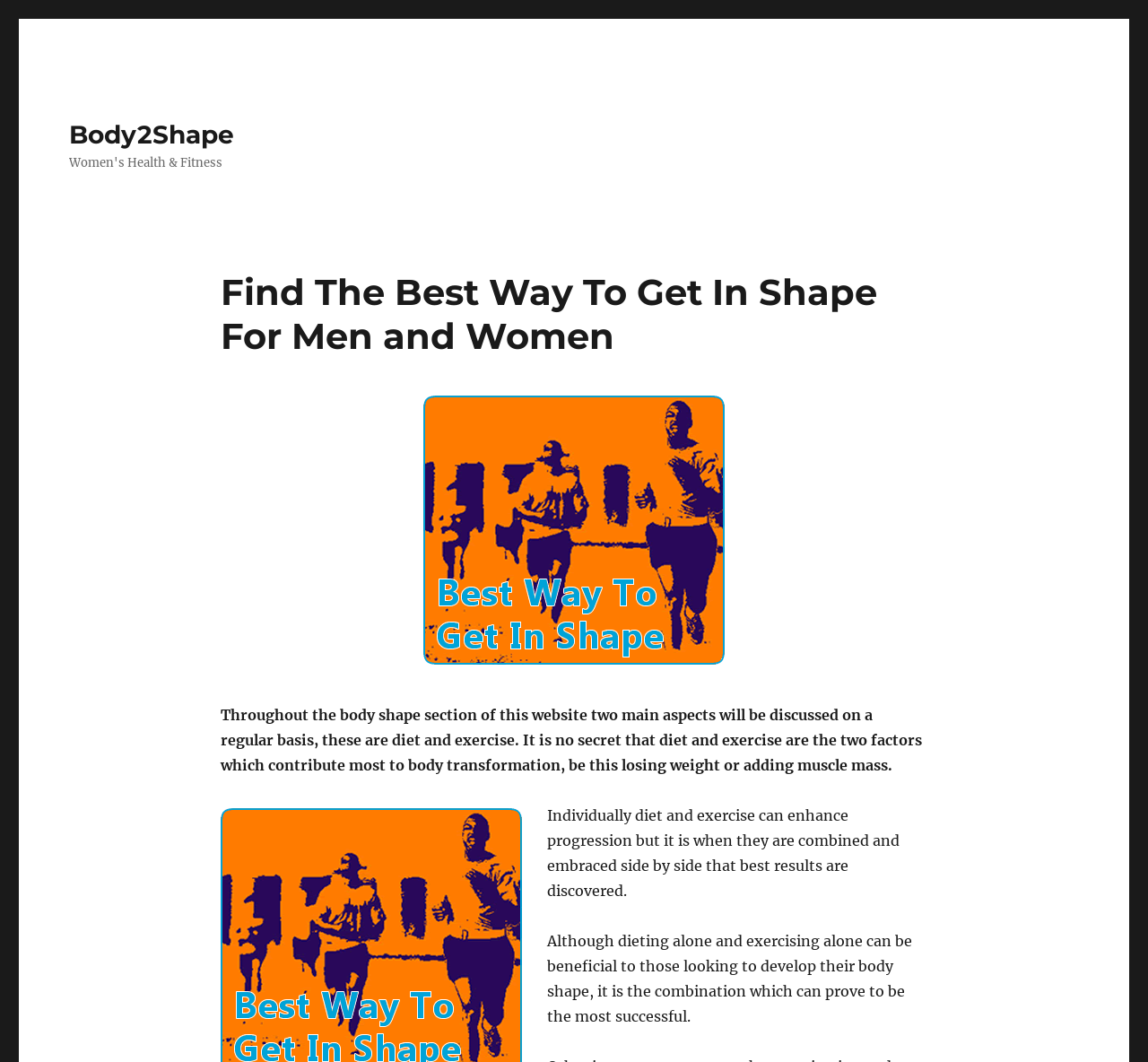Give an extensive and precise description of the webpage.

The webpage is focused on providing guidance on how to get in shape, specifically for men and women. At the top, there is a link to "Body2Shape" positioned slightly above the center of the page. Below the link, a prominent header reads "Find The Best Way To Get In Shape For Men and Women". 

To the right of the header, an image related to getting in shape is displayed. Below the image, there are three paragraphs of text. The first paragraph explains that the website will discuss diet and exercise as the two main factors contributing to body transformation. The second paragraph highlights the importance of combining diet and exercise for the best results. The third paragraph reinforces this idea, stating that while dieting and exercising alone can be beneficial, combining them leads to the most successful outcomes.